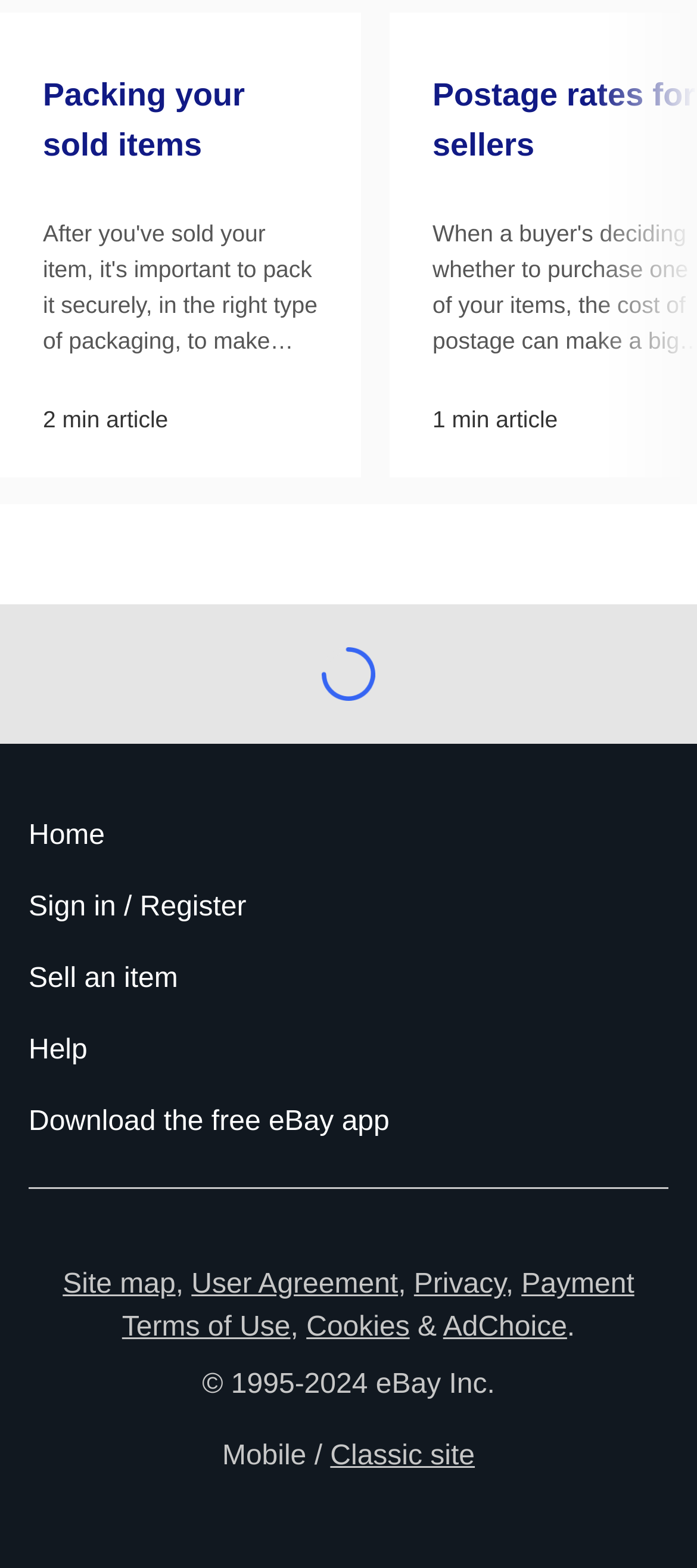Locate and provide the bounding box coordinates for the HTML element that matches this description: "Sign in / Register".

[0.041, 0.557, 0.959, 0.602]